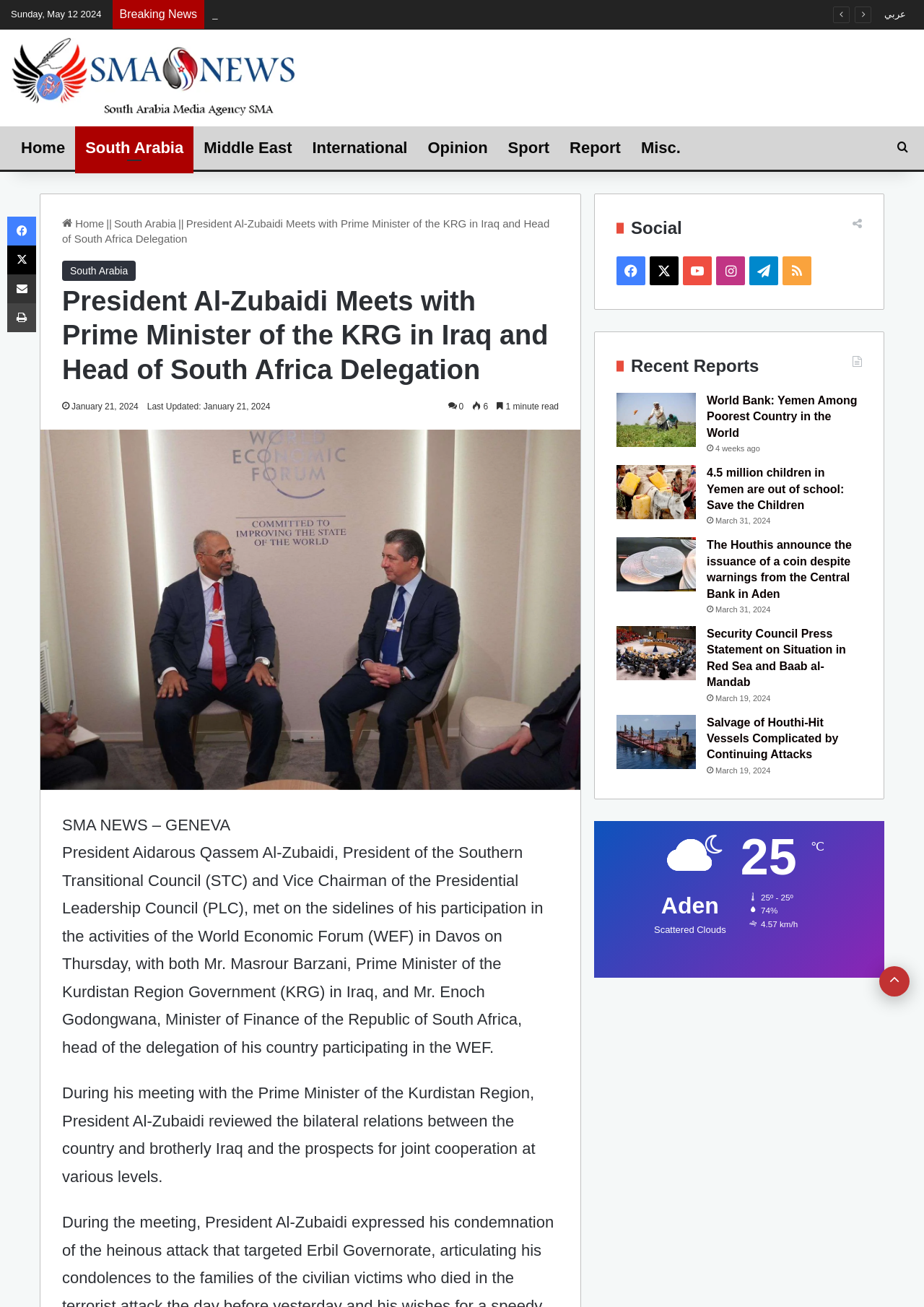Write an extensive caption that covers every aspect of the webpage.

The webpage is a news article from the South Arabia Media Agency, with the title "President Al-Zubaidi Meets with Prime Minister of the KRG in Iraq and Head of South Africa Delegation". 

At the top of the page, there is a navigation bar with links to "Home", "South Arabia", "Middle East", "International", "Opinion", "Sport", "Report", and "Misc.". On the right side of the navigation bar, there is a search bar. Below the navigation bar, there is a secondary navigation bar with links to "Breaking News" and "عربي" (Arabic).

The main content of the page is divided into two sections. On the left side, there is a primary sidebar with social media links, recent reports, and a weather section for Aden. The recent reports section lists several news articles with their titles, dates, and brief summaries. 

On the right side, there is the main article content, which includes a heading, a figure, and several paragraphs of text. The article discusses a meeting between President Aidarous Qassem Al-Zubaidi and the Prime Minister of the Kurdistan Region Government in Iraq, as well as the Minister of Finance of South Africa. The article also mentions the bilateral relations between the countries and the prospects for joint cooperation.

At the bottom of the page, there are links to share the article via Facebook, email, or print, as well as a "Back to top" button.